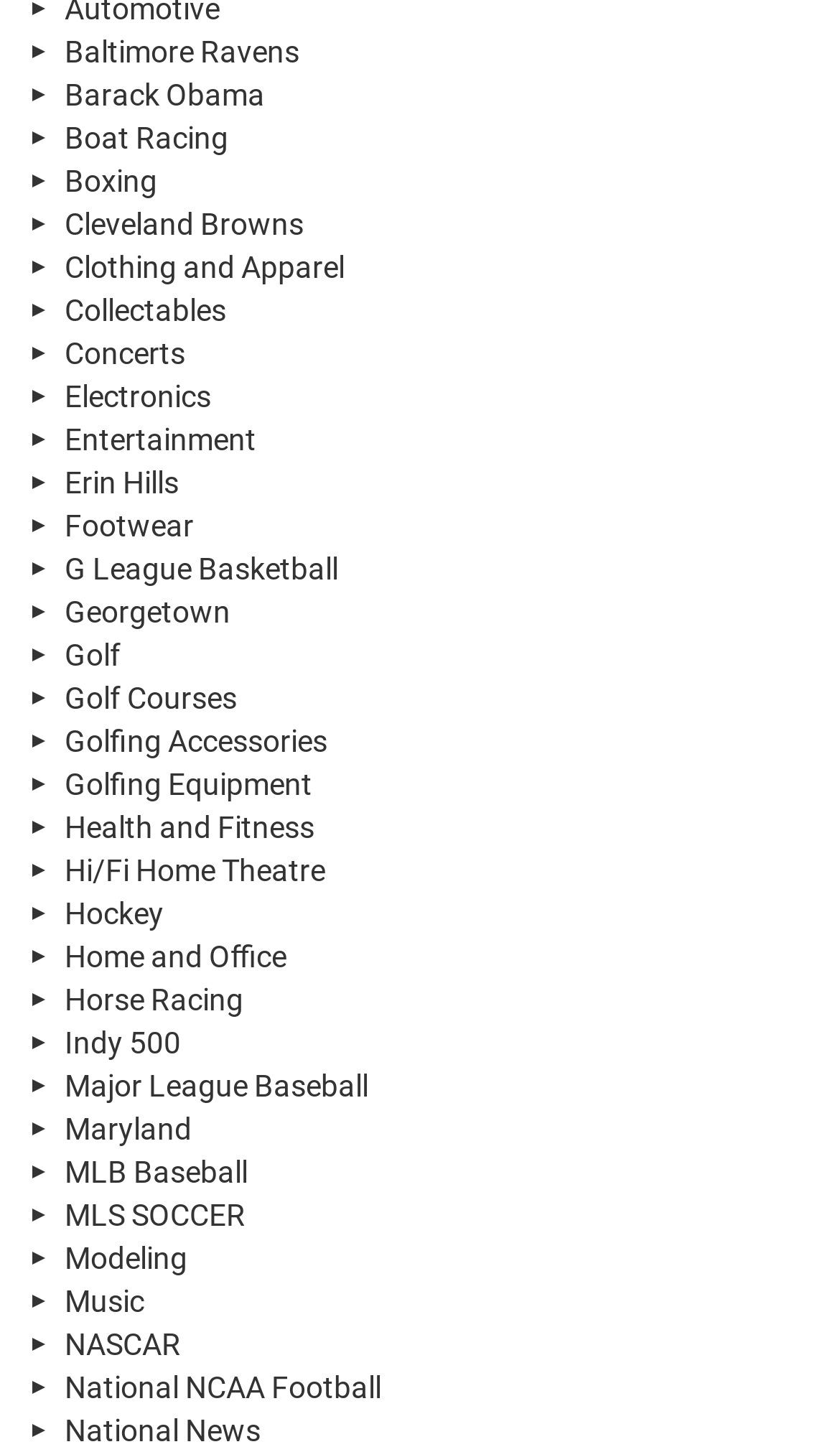Provide the bounding box coordinates for the UI element that is described by this text: "Georgetown". The coordinates should be in the form of four float numbers between 0 and 1: [left, top, right, bottom].

[0.026, 0.406, 0.974, 0.435]